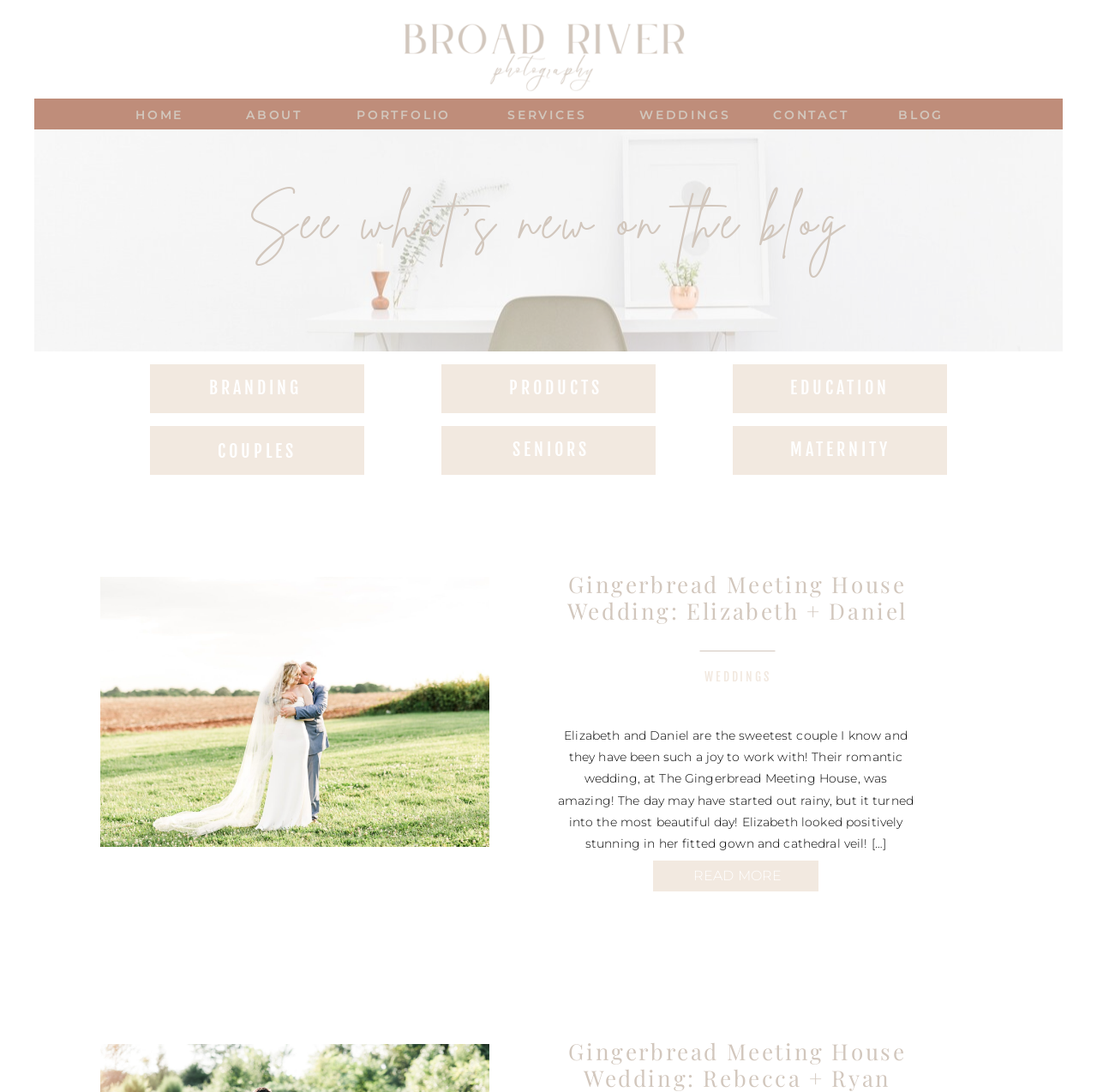Answer the question using only one word or a concise phrase: How many images are on the webpage?

1